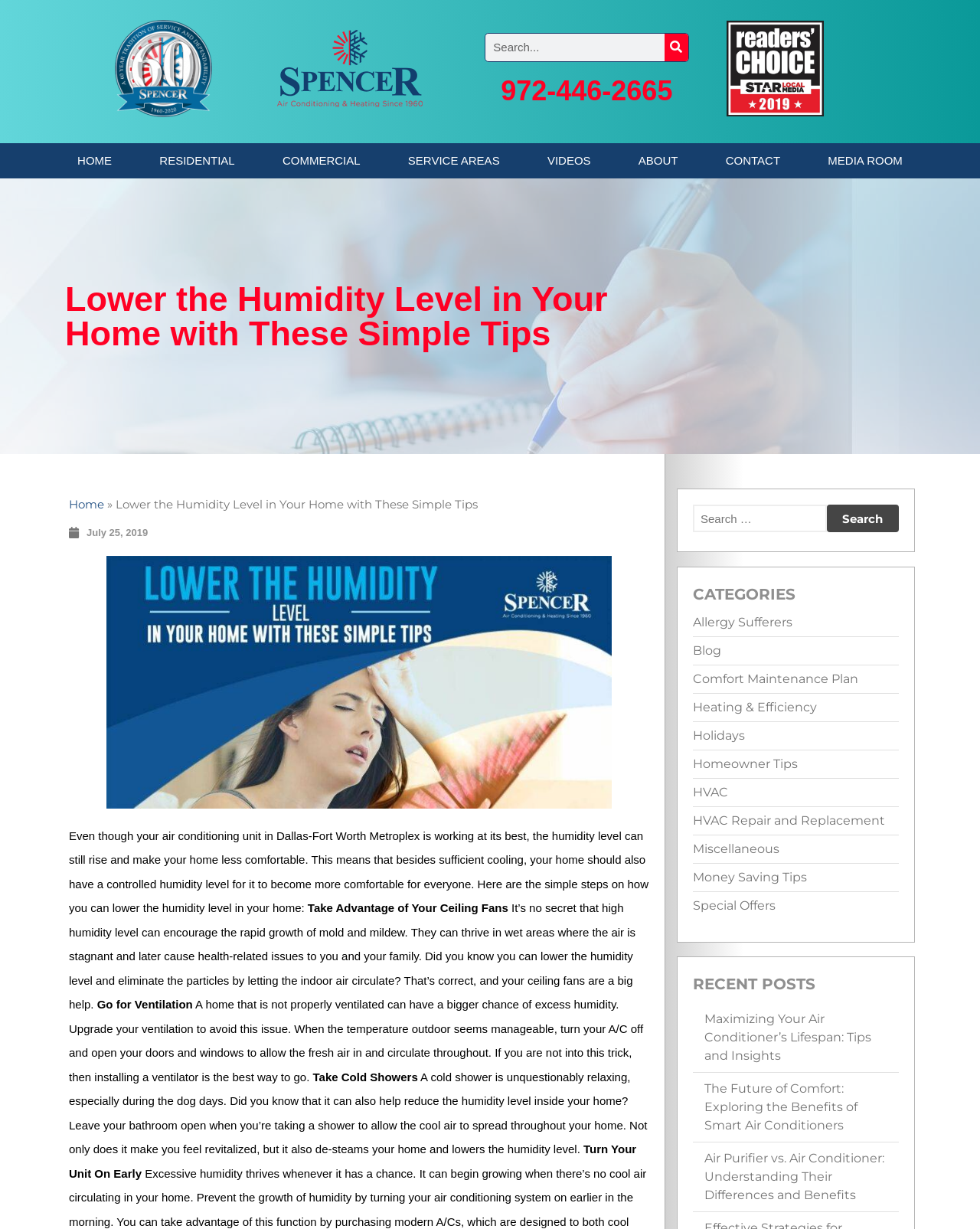Determine the coordinates of the bounding box for the clickable area needed to execute this instruction: "Click on 'Contact'".

[0.851, 0.586, 0.98, 0.604]